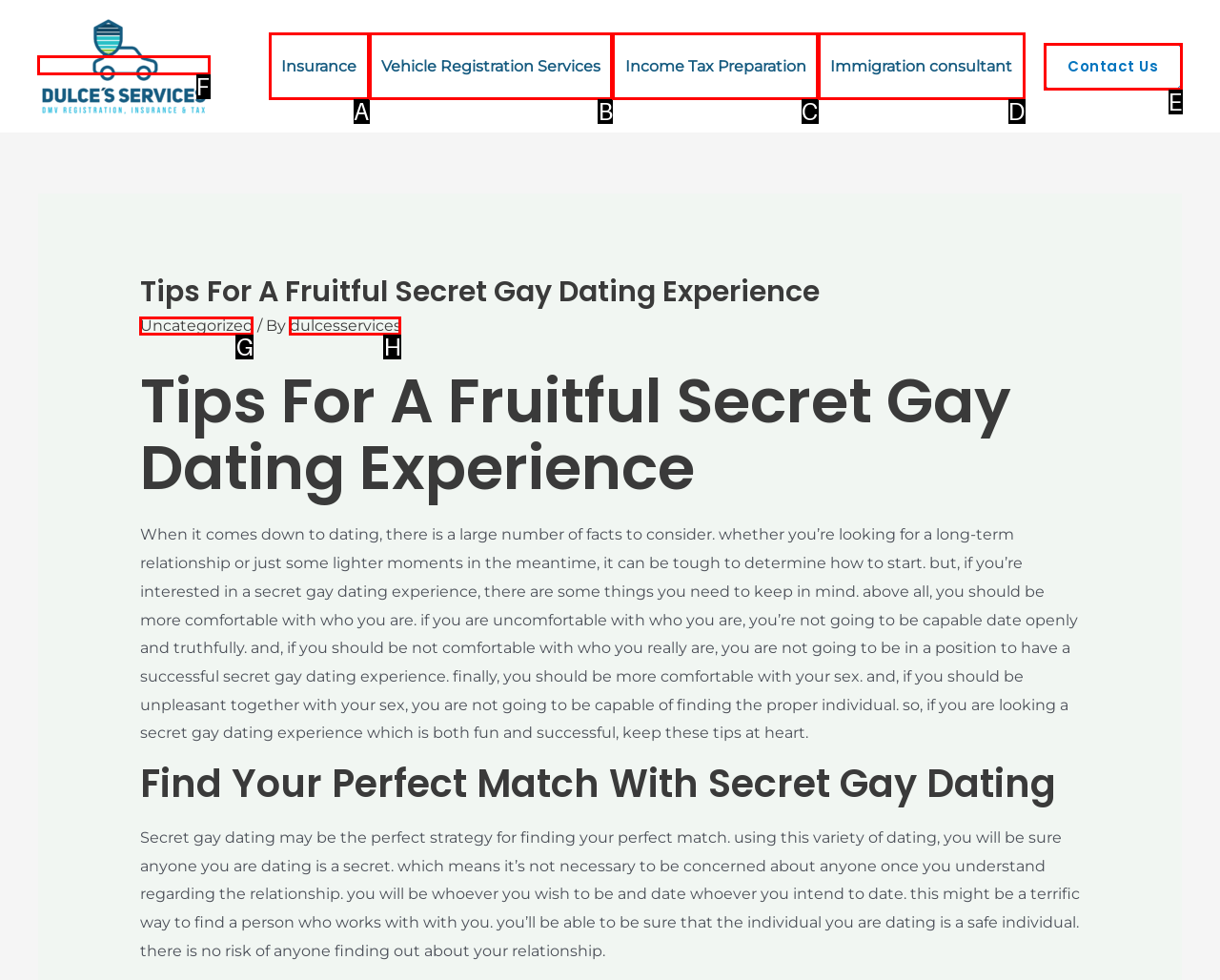Indicate which HTML element you need to click to complete the task: Click on the 'Dulces Services' link. Provide the letter of the selected option directly.

F